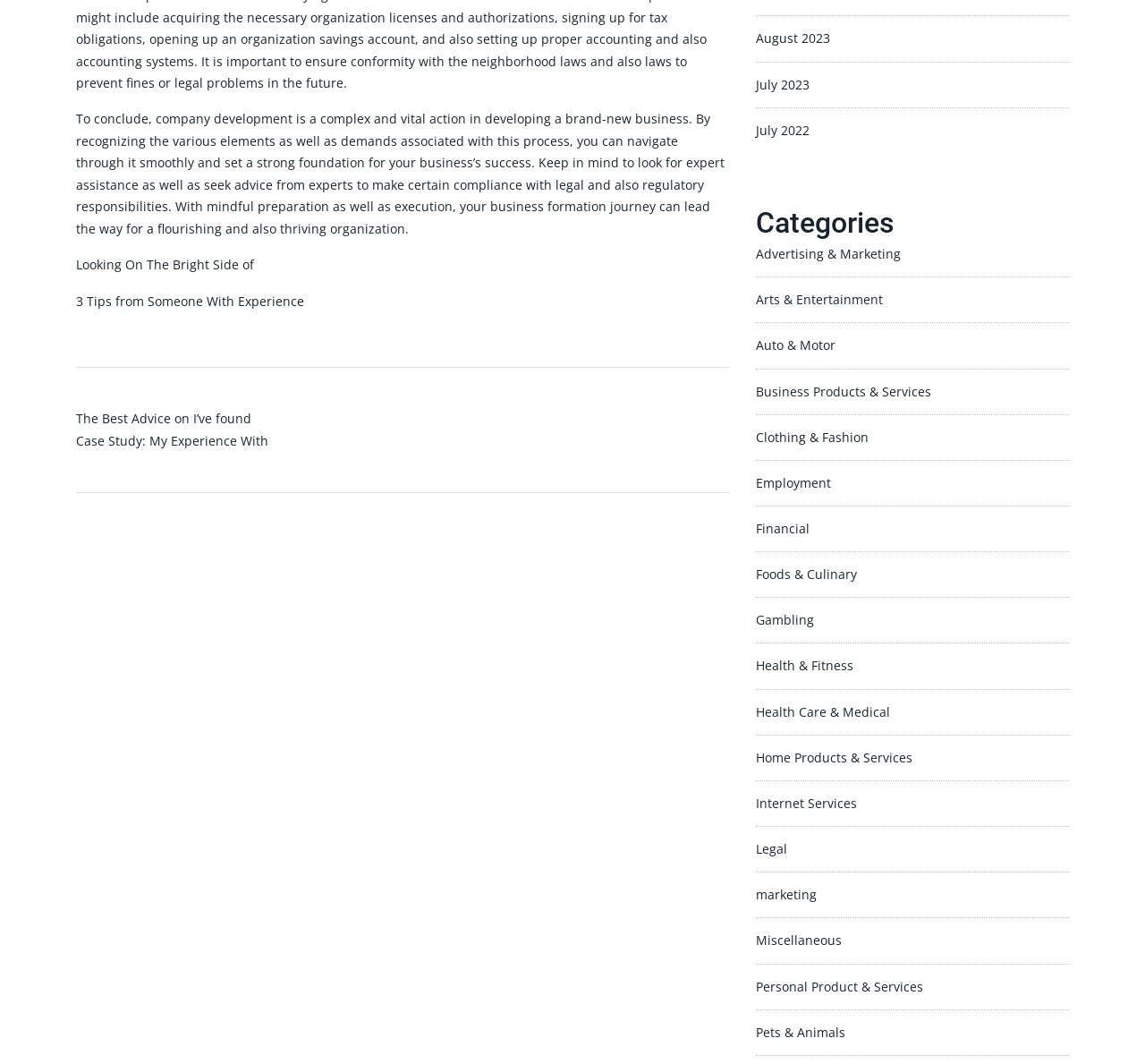How many links are in the post navigation section?
Respond to the question with a single word or phrase according to the image.

2